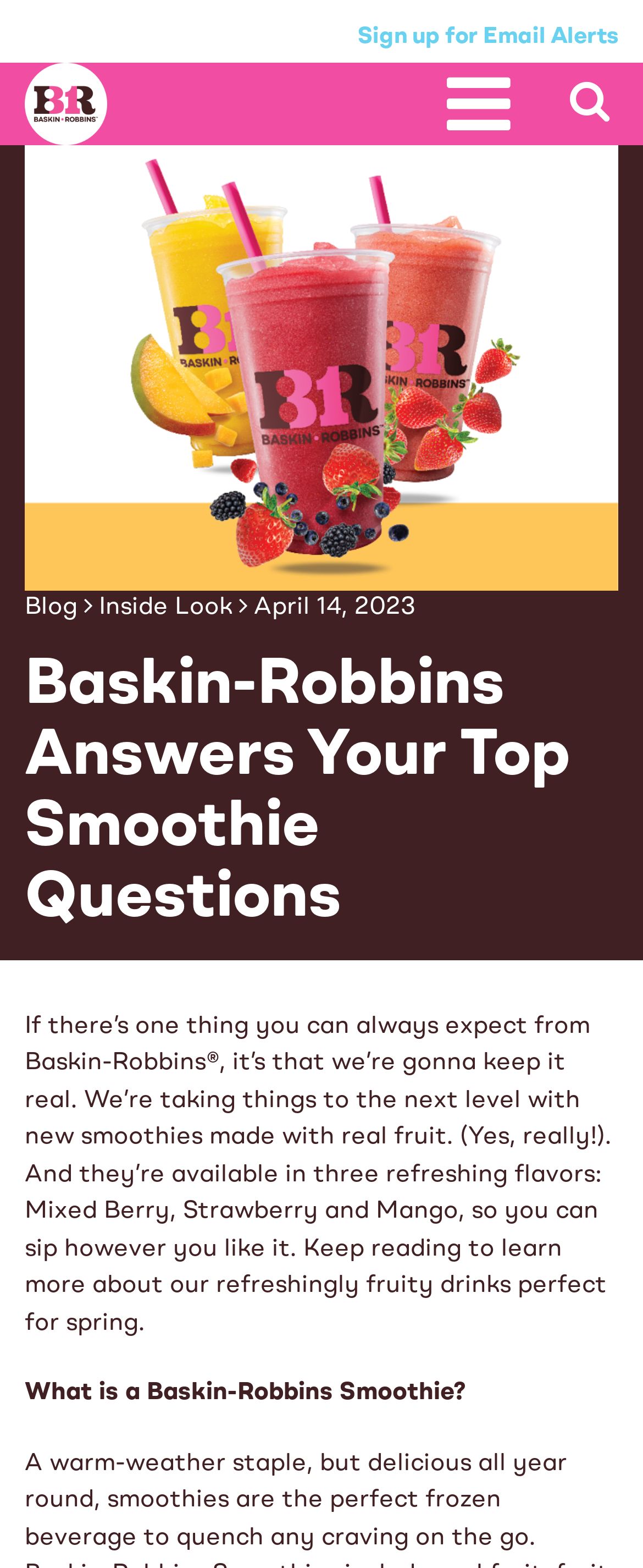What is the date mentioned on the webpage?
Based on the image, give a concise answer in the form of a single word or short phrase.

April 14, 2023